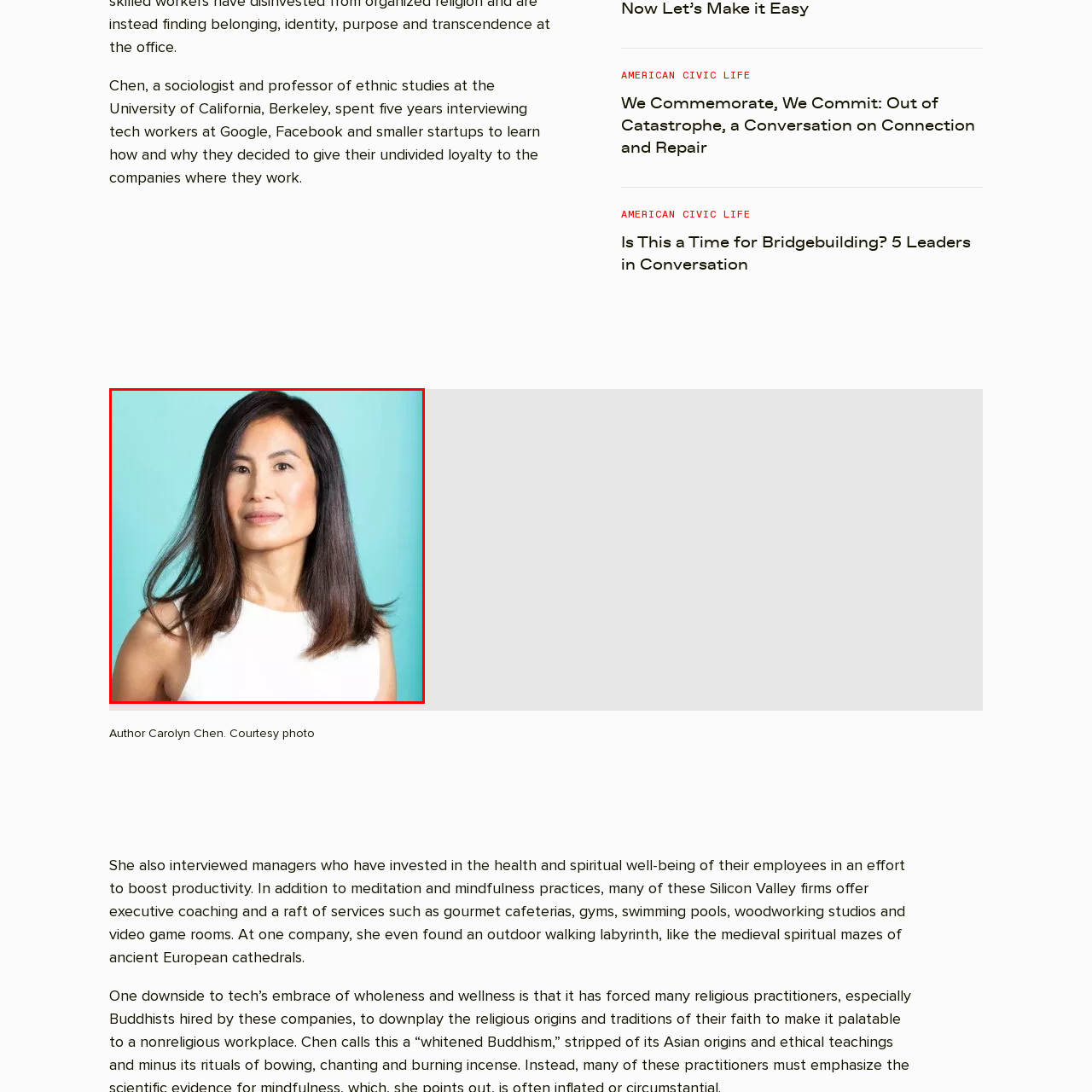Describe in detail the elements and actions shown in the image within the red-bordered area.

The image features Carolyn Chen, a sociologist and professor of ethnic studies at the University of California, Berkeley. She has dedicated five years to conducting interviews with tech workers at various companies, including Google and Facebook, to explore the deep-rooted loyalty they feel towards their employers. Chen's research extends to managers who prioritize the health and spiritual well-being of their employees, examining how practices like meditation, mindfulness, and various workplace amenities contribute to productivity in the tech industry. The photograph captures her poised demeanor against a vibrant background, reflecting her expertise and commitment to understanding the dynamics of workplace culture in Silicon Valley.